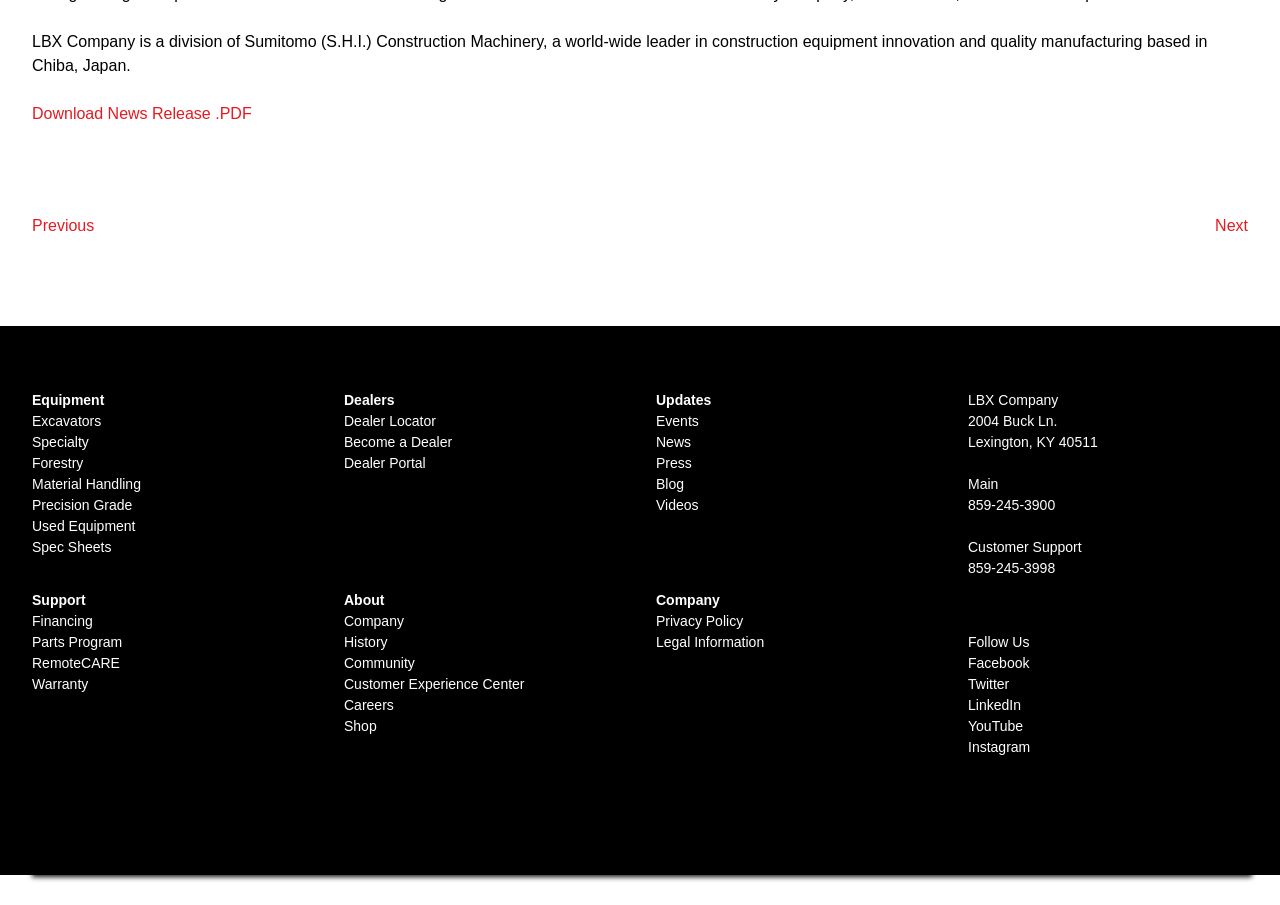Could you specify the bounding box coordinates for the clickable section to complete the following instruction: "Contact customer support"?

[0.756, 0.619, 0.824, 0.638]